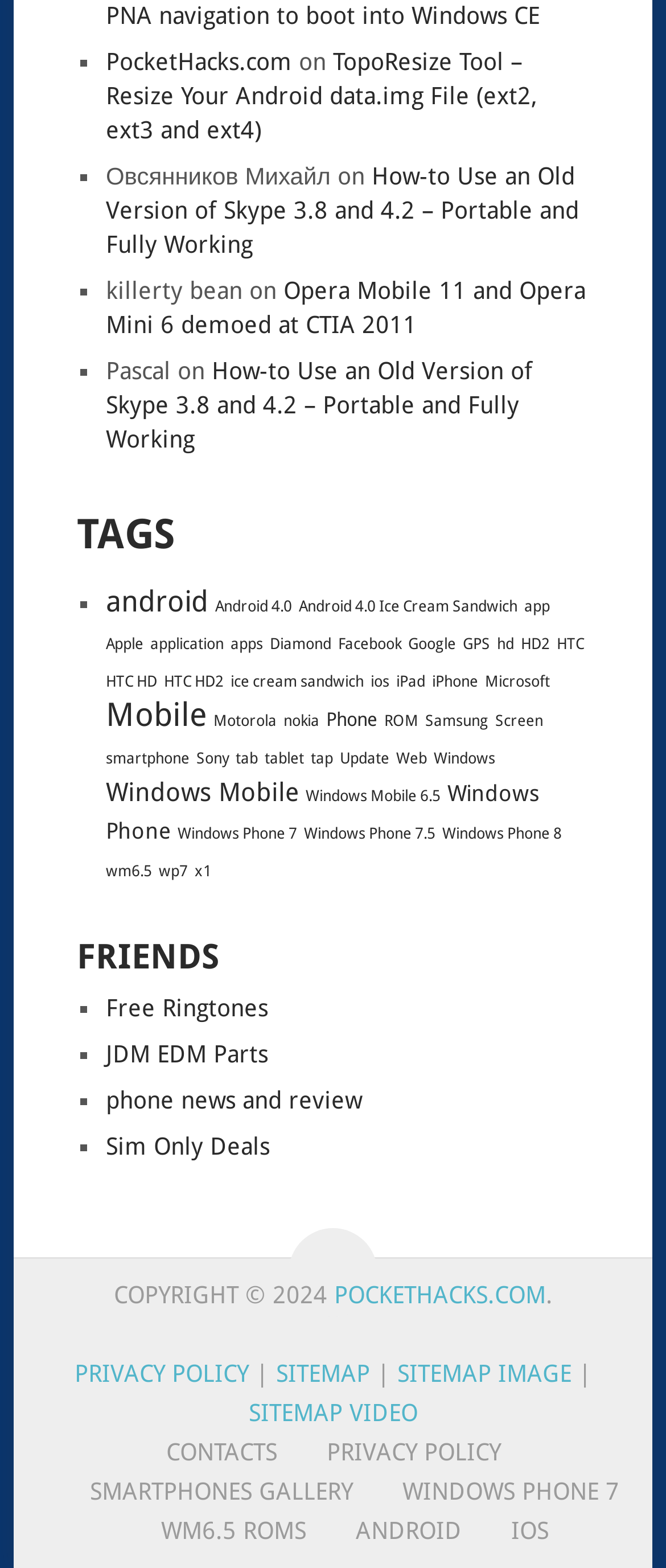Identify the bounding box for the UI element that is described as follows: "Windows Phone".

[0.159, 0.498, 0.81, 0.538]